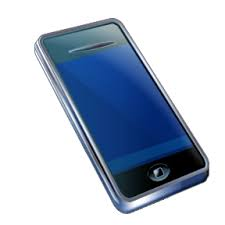What is the surface of the phone like?
Look at the image and respond with a one-word or short-phrase answer.

Glossy